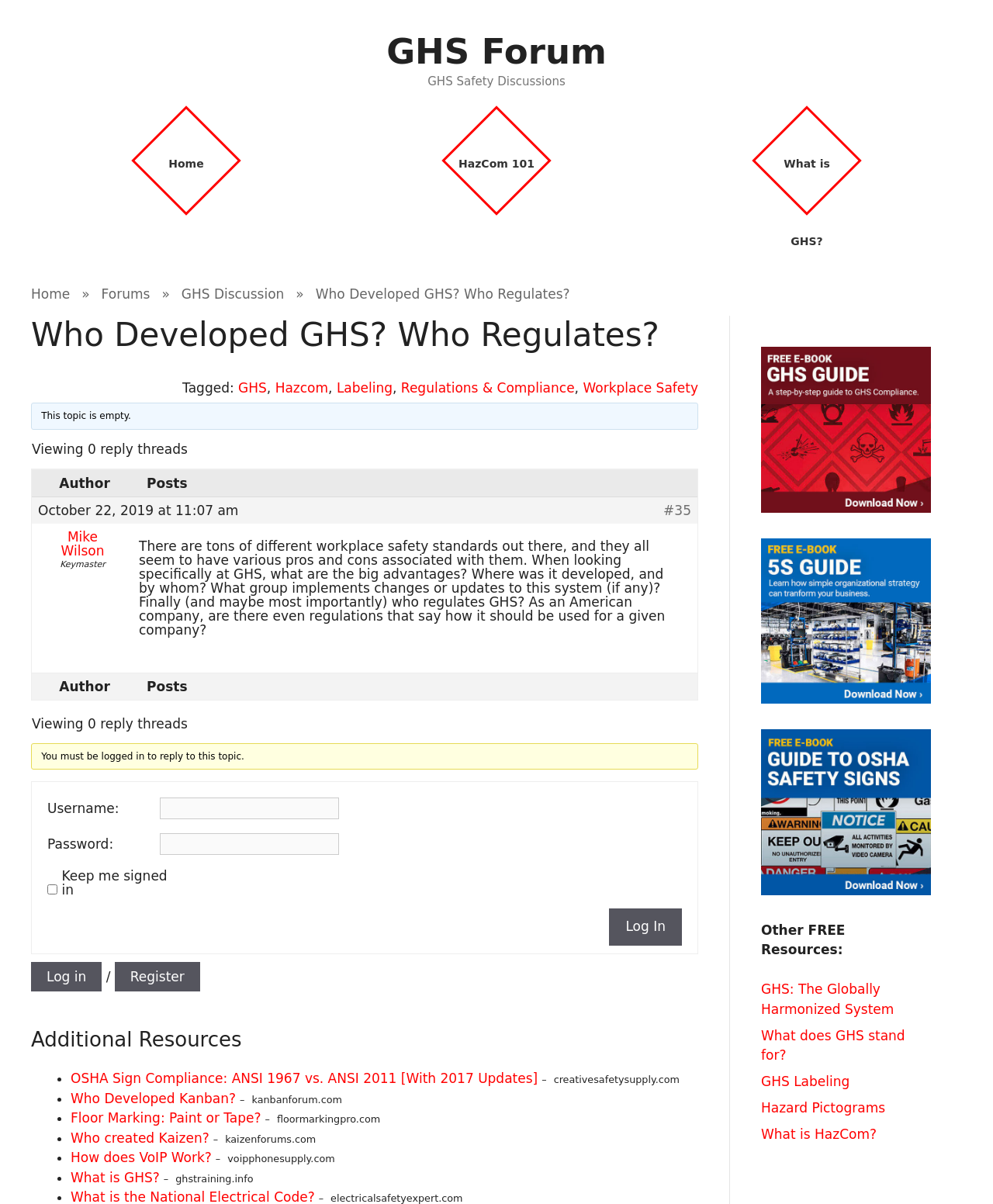Provide the bounding box coordinates of the HTML element described as: "Who Developed GHS? Who Regulates?". The bounding box coordinates should be four float numbers between 0 and 1, i.e., [left, top, right, bottom].

[0.318, 0.237, 0.574, 0.25]